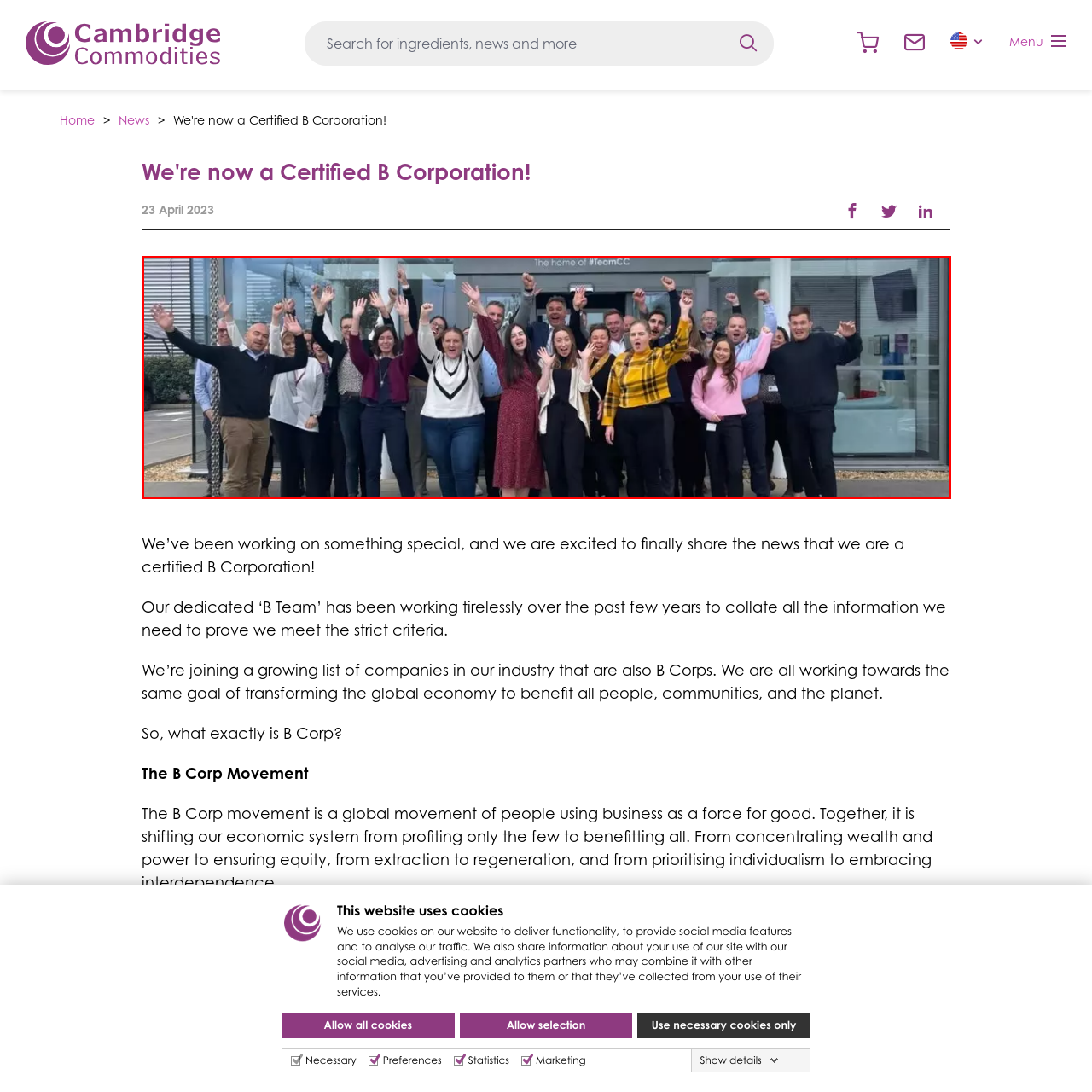Observe the image within the red boundary, What is the company's recent accolade? Respond with a one-word or short phrase answer.

Certified B Corporation